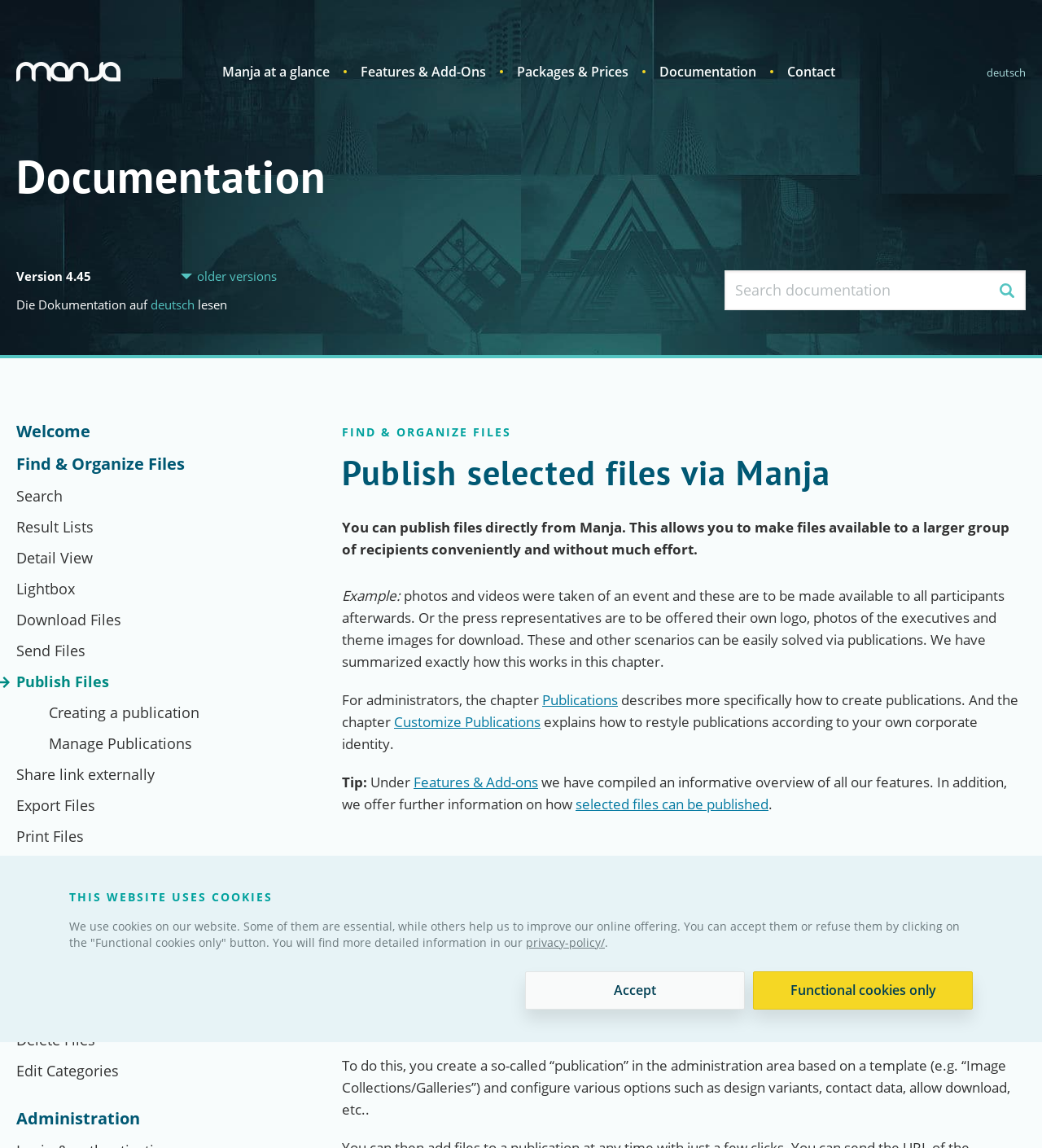Respond to the question below with a single word or phrase:
What is the topic of the section with the heading 'CONTENT'?

Creating and managing publications